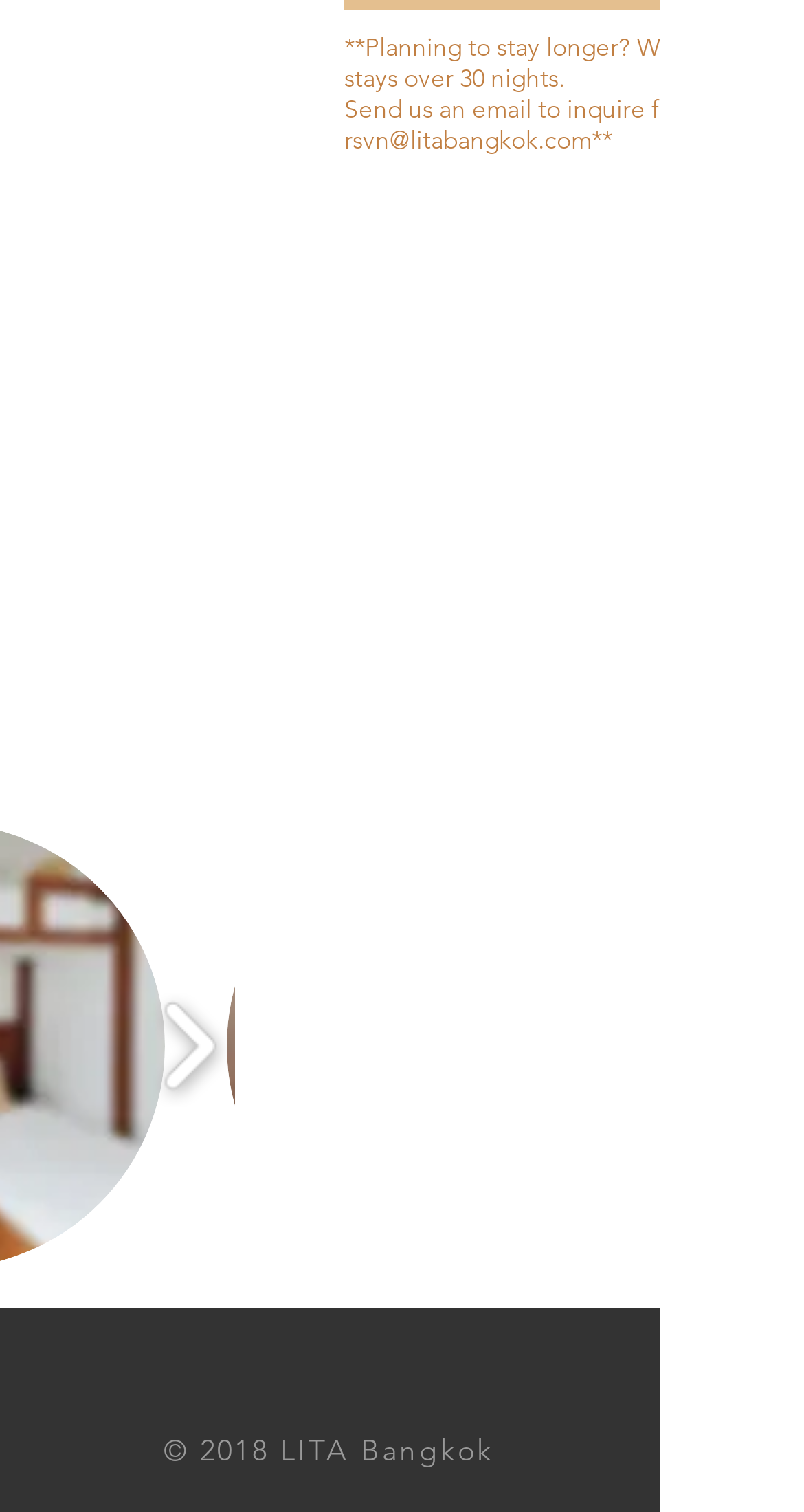What is the copyright year?
Could you please answer the question thoroughly and with as much detail as possible?

The static text element at the bottom of the page reads '© 2018 LITA Bangkok', indicating the copyright year is 2018.